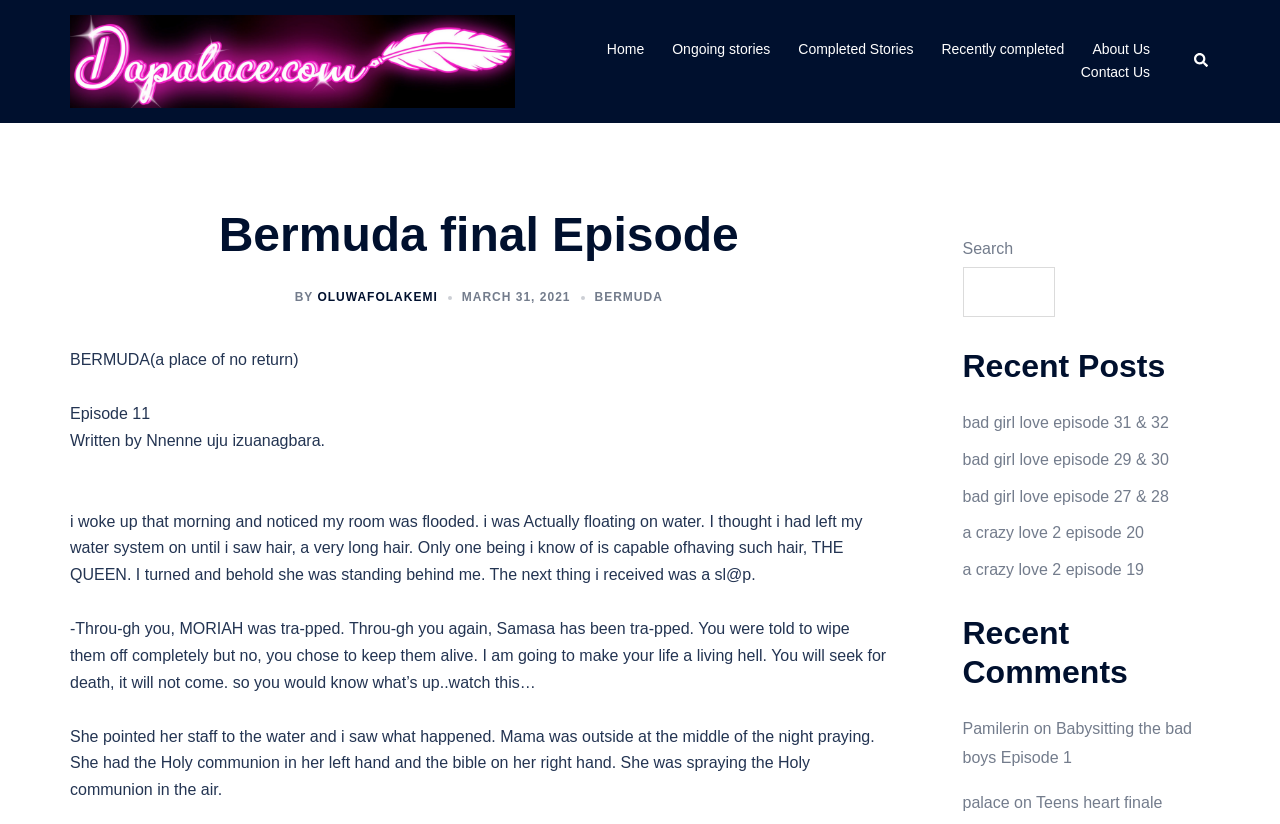Locate the UI element described by Ongoing stories and provide its bounding box coordinates. Use the format (top-left x, top-left y, bottom-right x, bottom-right y) with all values as floating point numbers between 0 and 1.

[0.525, 0.046, 0.602, 0.074]